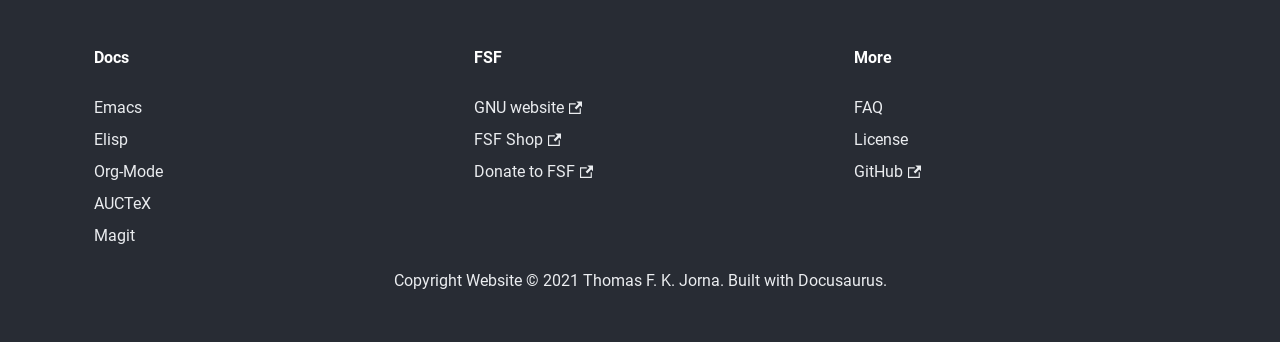Select the bounding box coordinates of the element I need to click to carry out the following instruction: "Visit the FSF website".

[0.37, 0.287, 0.455, 0.342]